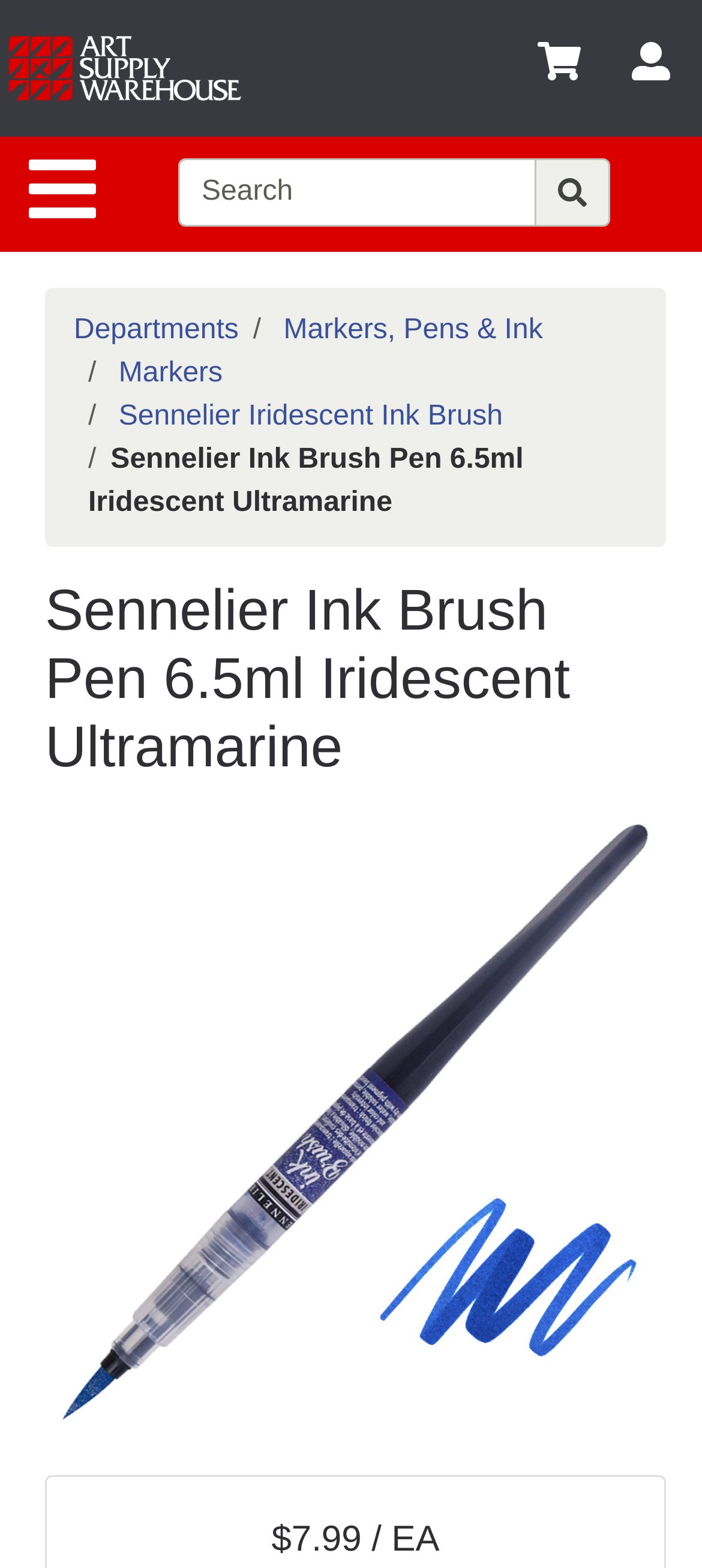Determine the bounding box of the UI component based on this description: "Advanced Search". The bounding box coordinates should be four float values between 0 and 1, i.e., [left, top, right, bottom].

[0.003, 0.073, 0.249, 0.147]